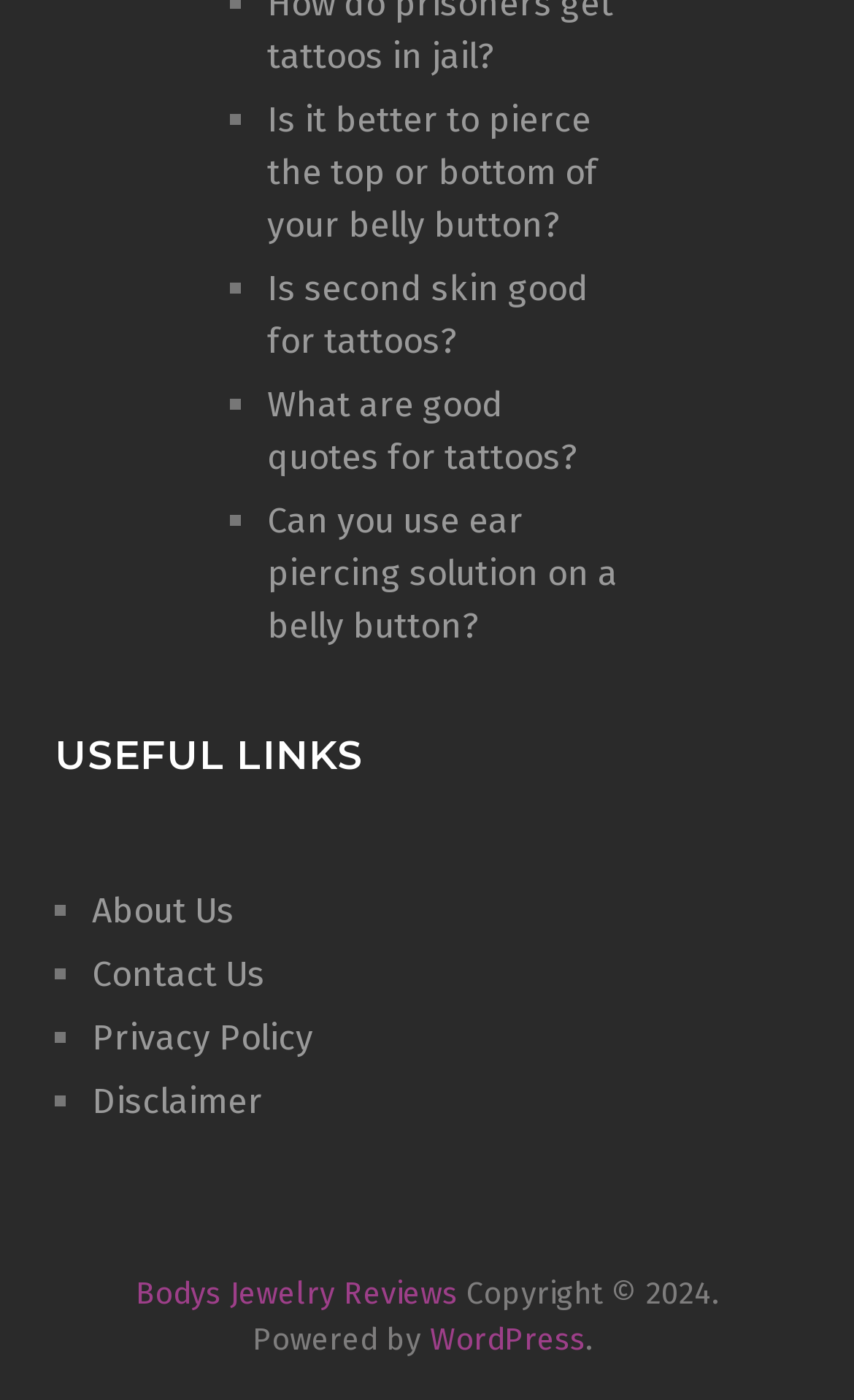Select the bounding box coordinates of the element I need to click to carry out the following instruction: "Click on 'Is it better to pierce the top or bottom of your belly button?'".

[0.313, 0.071, 0.7, 0.176]